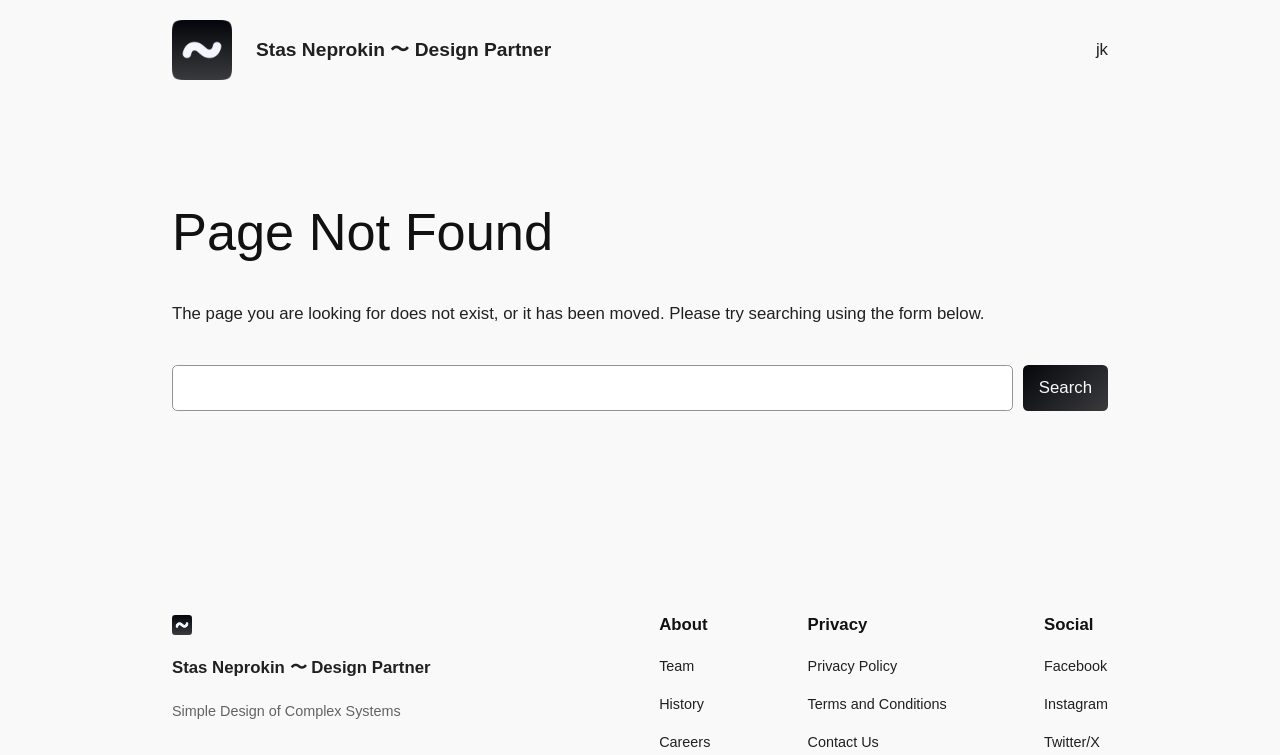Please specify the bounding box coordinates of the clickable region to carry out the following instruction: "Check Facebook page". The coordinates should be four float numbers between 0 and 1, in the format [left, top, right, bottom].

[0.816, 0.867, 0.865, 0.897]